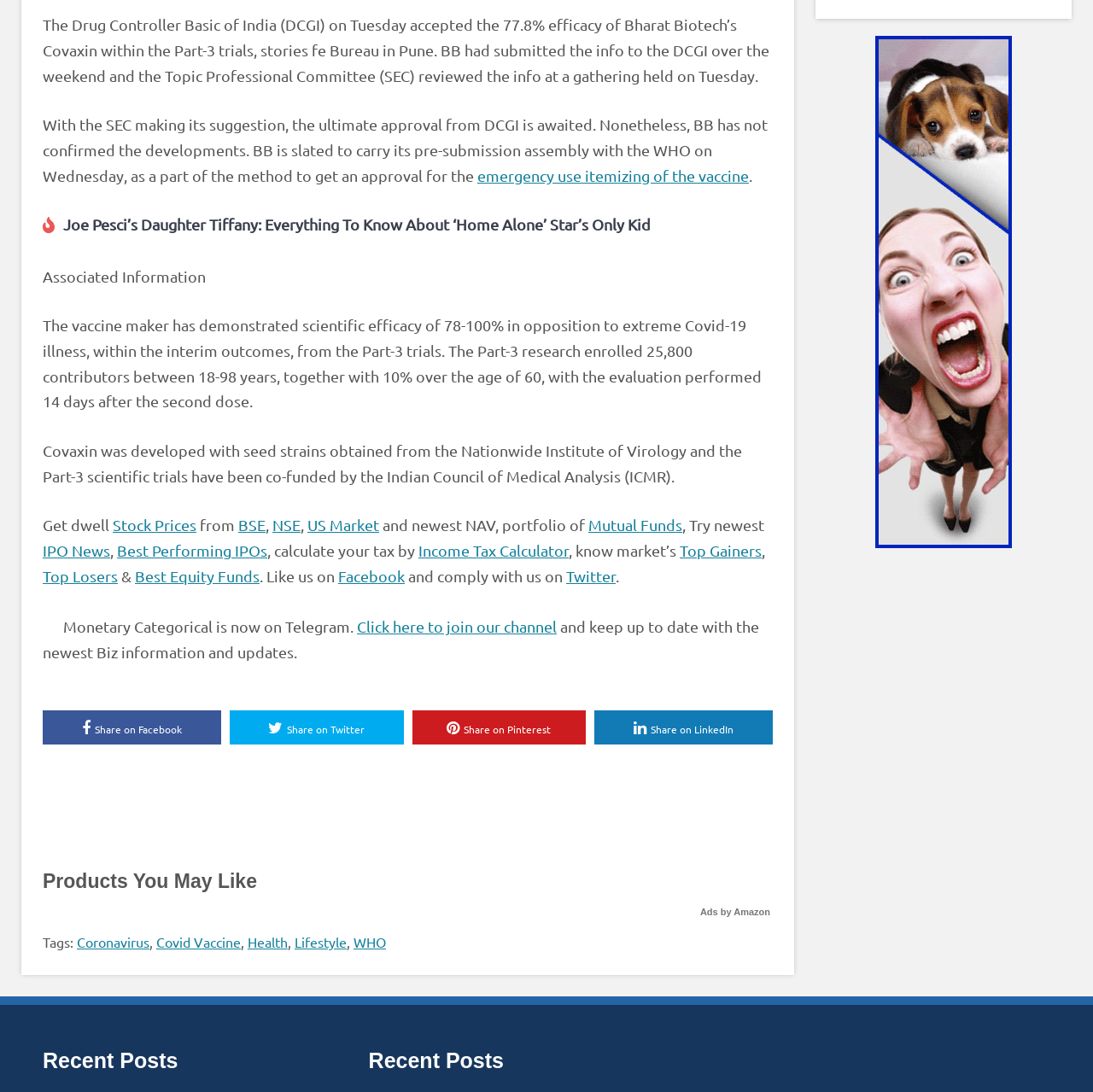Give a short answer using one word or phrase for the question:
What is the name of the institute that provided seed strains for Covaxin development?

National Institute of Virology